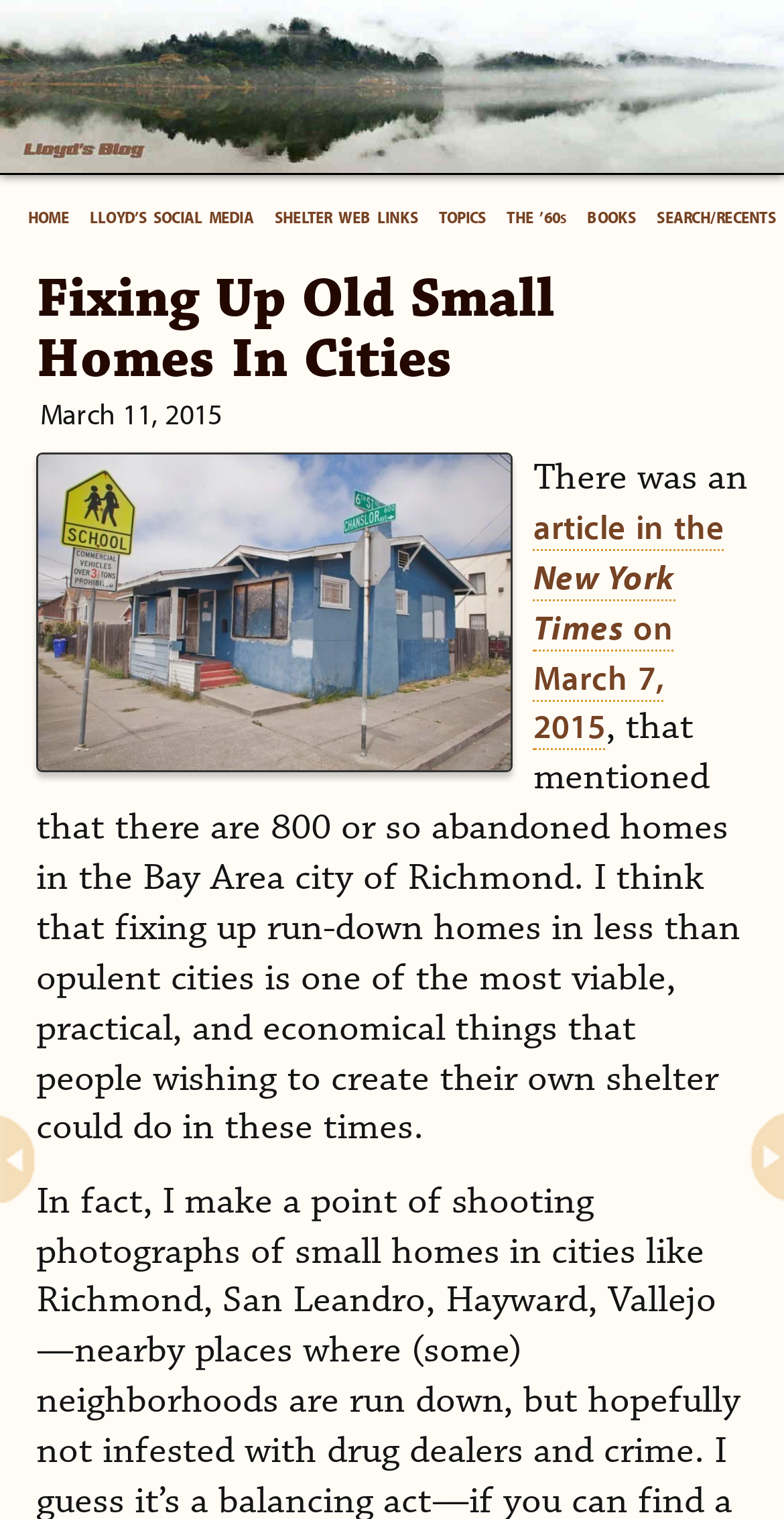How many abandoned homes are mentioned in the Bay Area city of Richmond?
Can you provide a detailed and comprehensive answer to the question?

According to the StaticText element, it is mentioned that 'there are 800 or so abandoned homes in the Bay Area city of Richmond'.